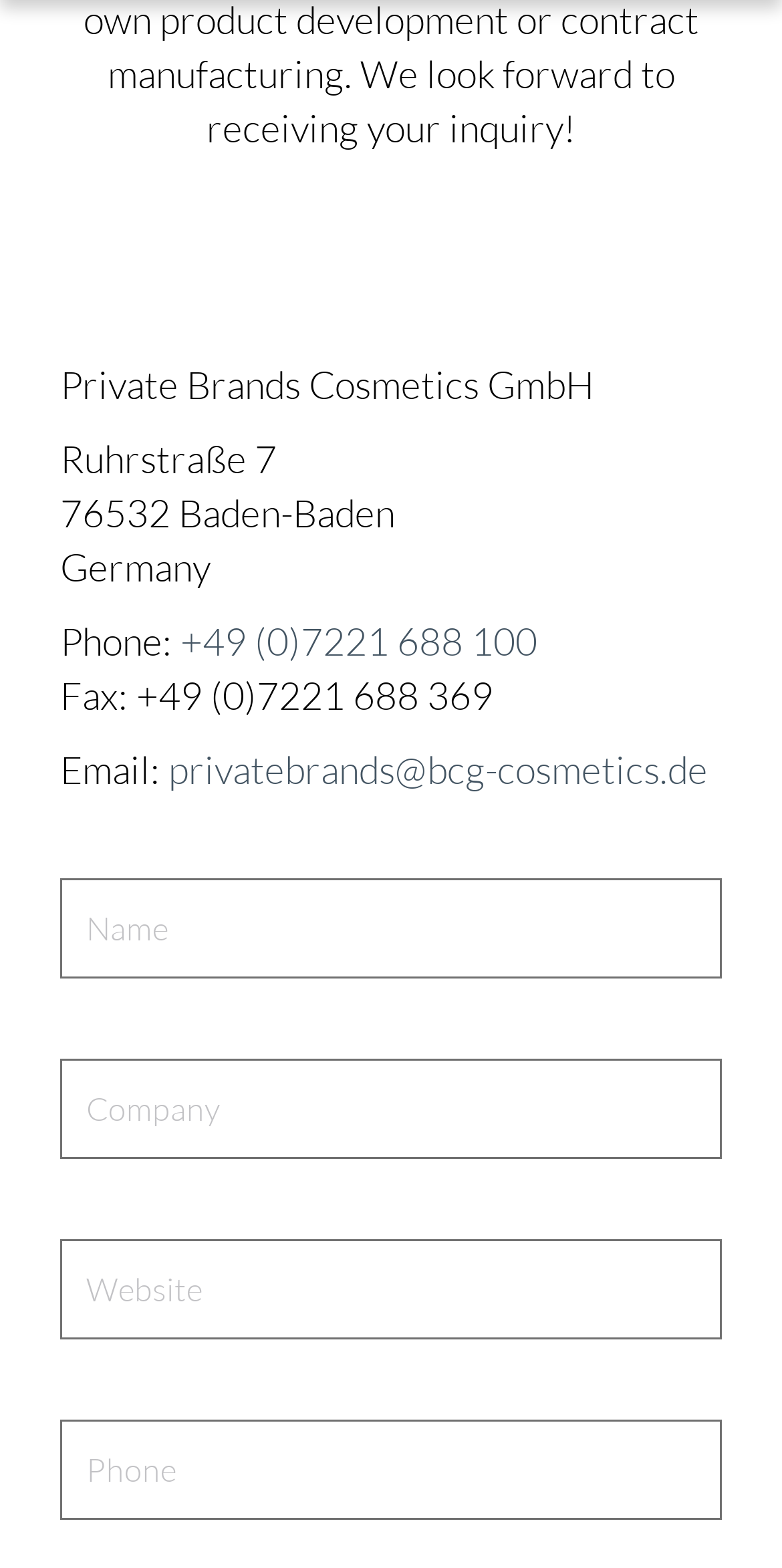Please identify the bounding box coordinates of the element's region that needs to be clicked to fulfill the following instruction: "Enter your name". The bounding box coordinates should consist of four float numbers between 0 and 1, i.e., [left, top, right, bottom].

[0.077, 0.56, 0.923, 0.624]